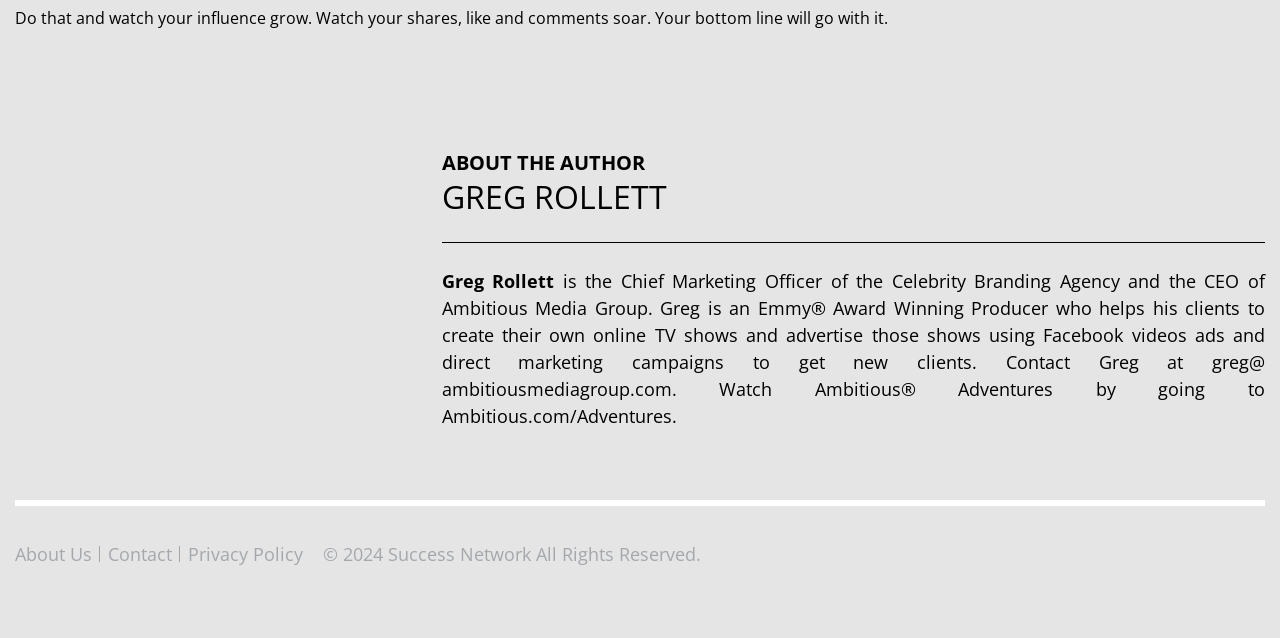Answer the question below using just one word or a short phrase: 
What is the email address to contact Greg?

greg@ambitiousmediagroup.com